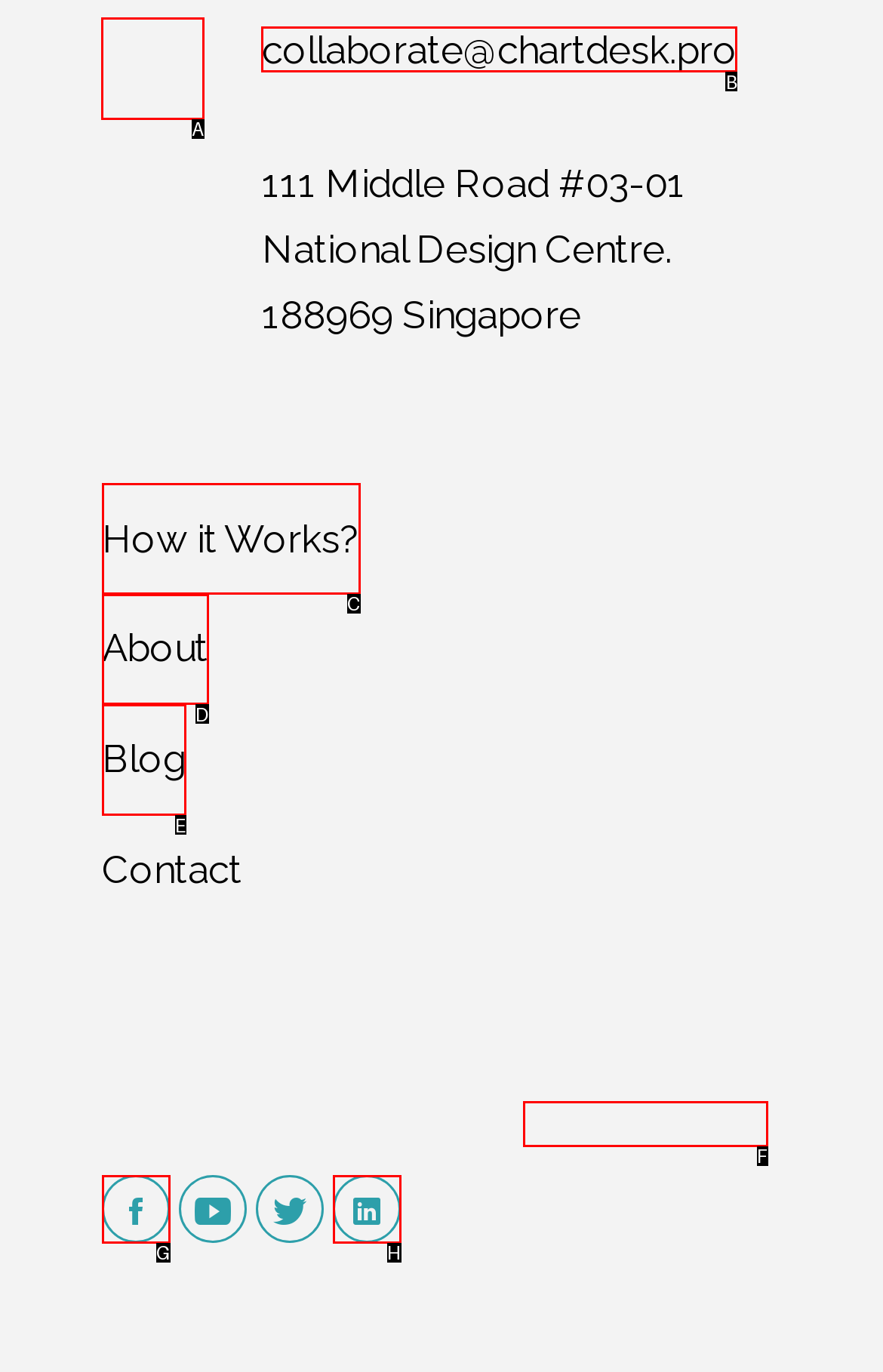Choose the letter of the element that should be clicked to complete the task: Click the Email icon
Answer with the letter from the possible choices.

A